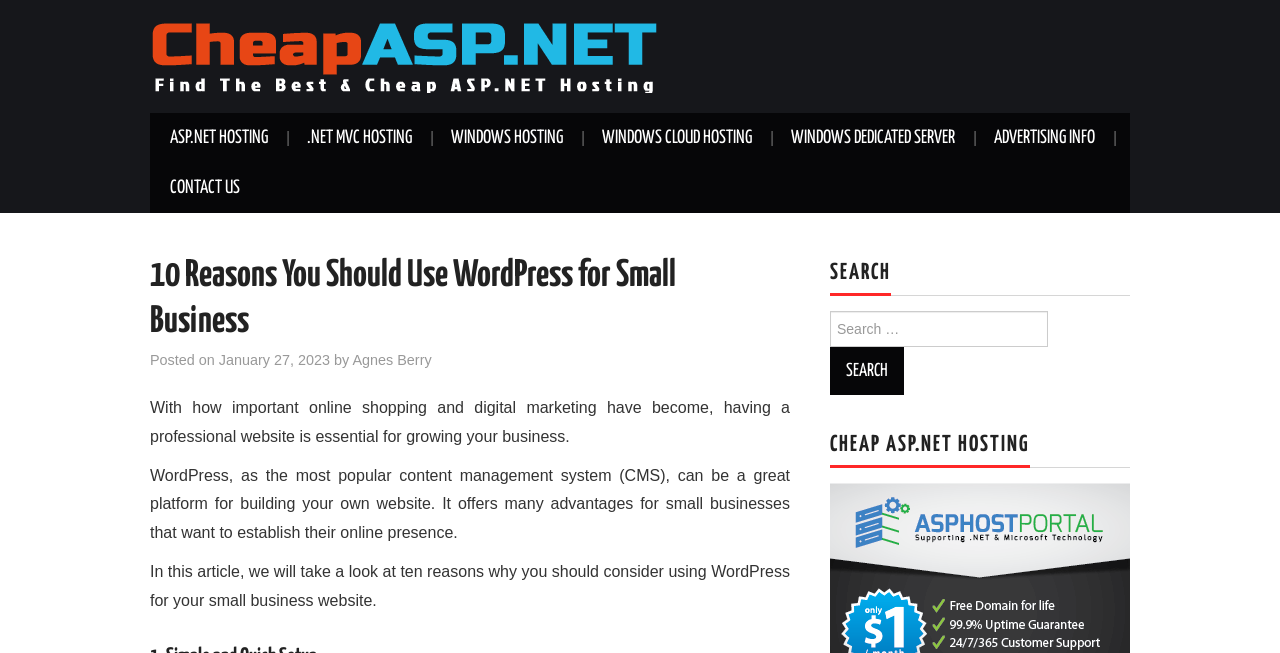Please reply with a single word or brief phrase to the question: 
What is the author of the article?

Agnes Berry